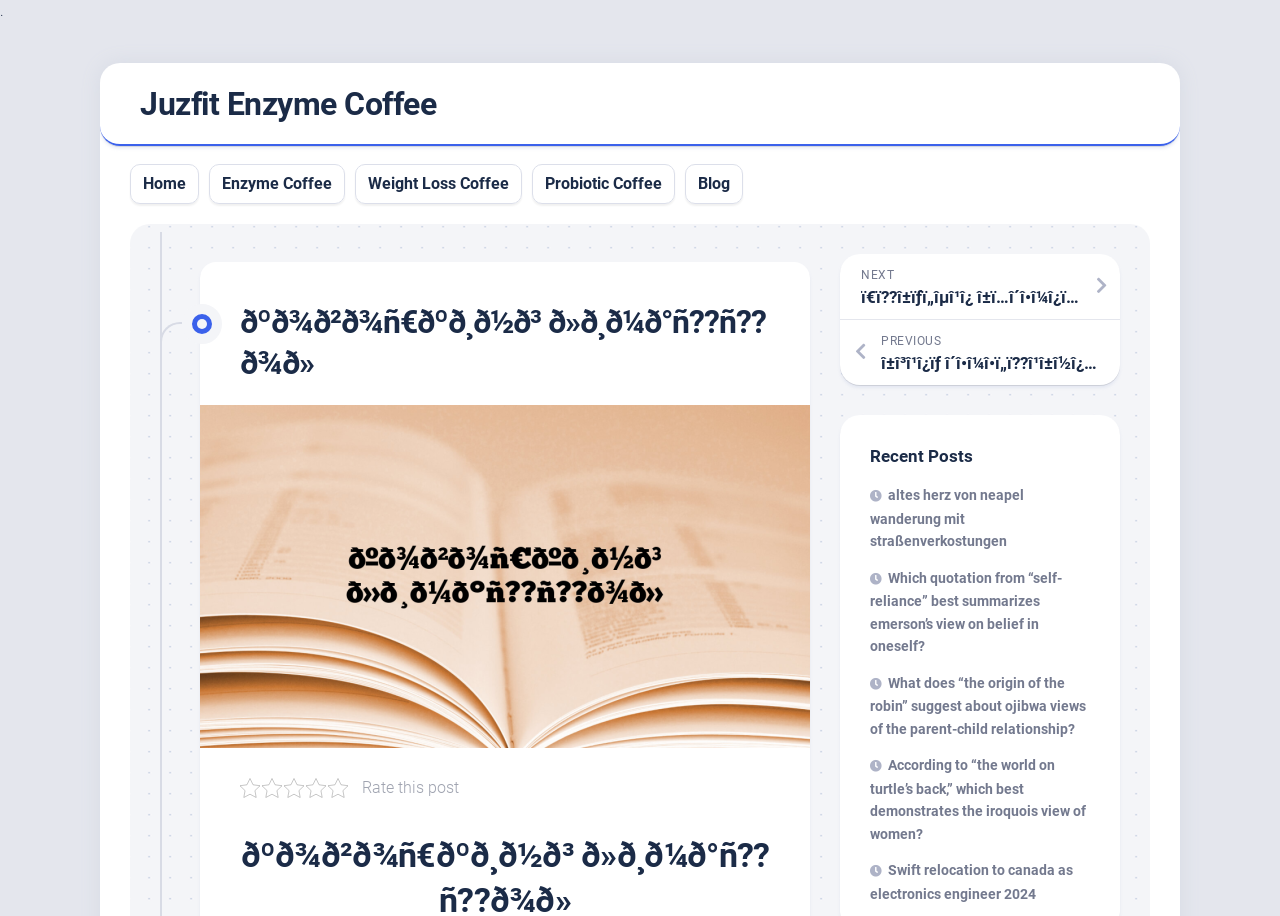Please identify the bounding box coordinates of the element's region that should be clicked to execute the following instruction: "View Enzyme Coffee". The bounding box coordinates must be four float numbers between 0 and 1, i.e., [left, top, right, bottom].

[0.173, 0.188, 0.259, 0.212]